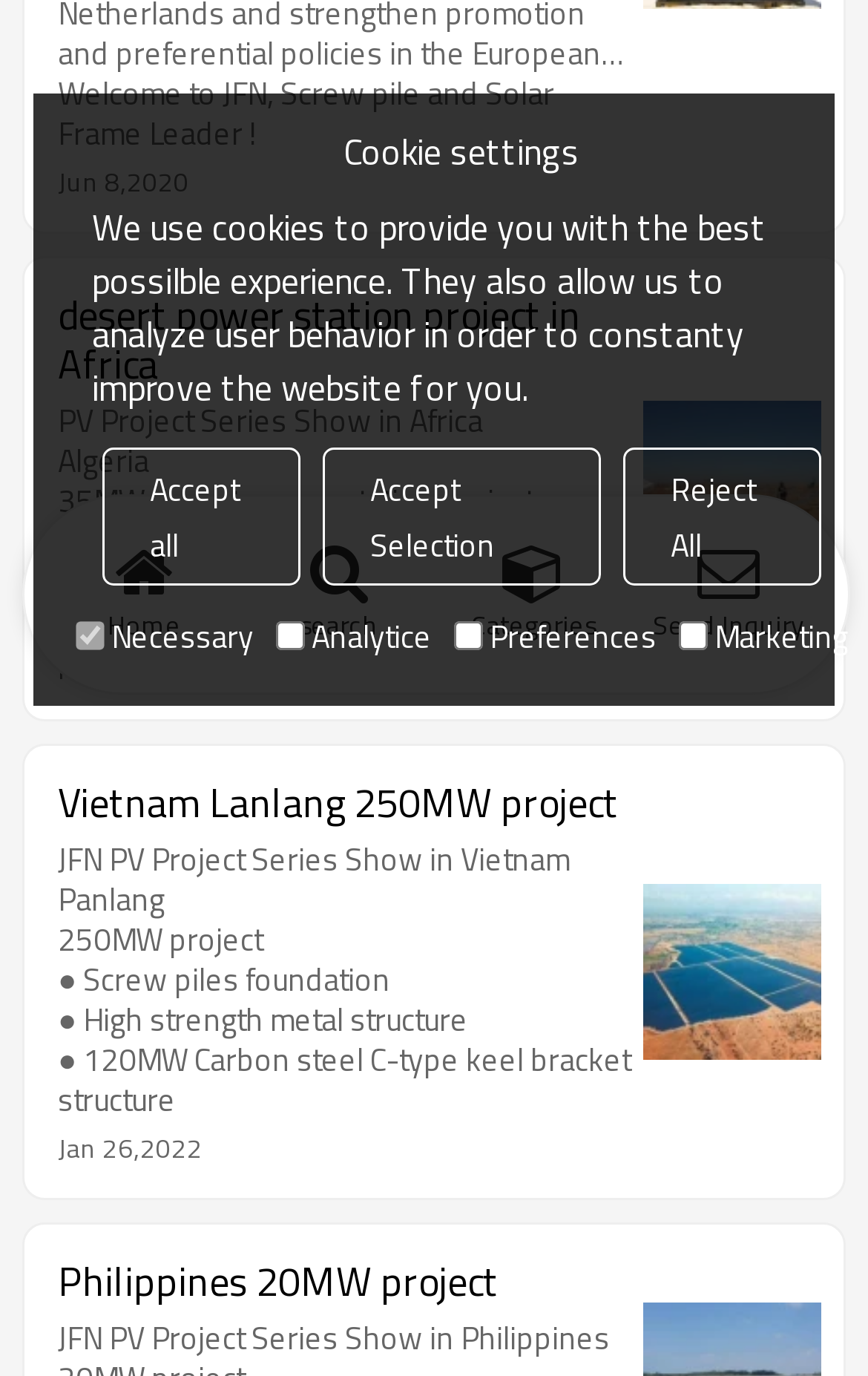Locate the bounding box of the UI element based on this description: "title="Qt3 front page"". Provide four float numbers between 0 and 1 as [left, top, right, bottom].

None